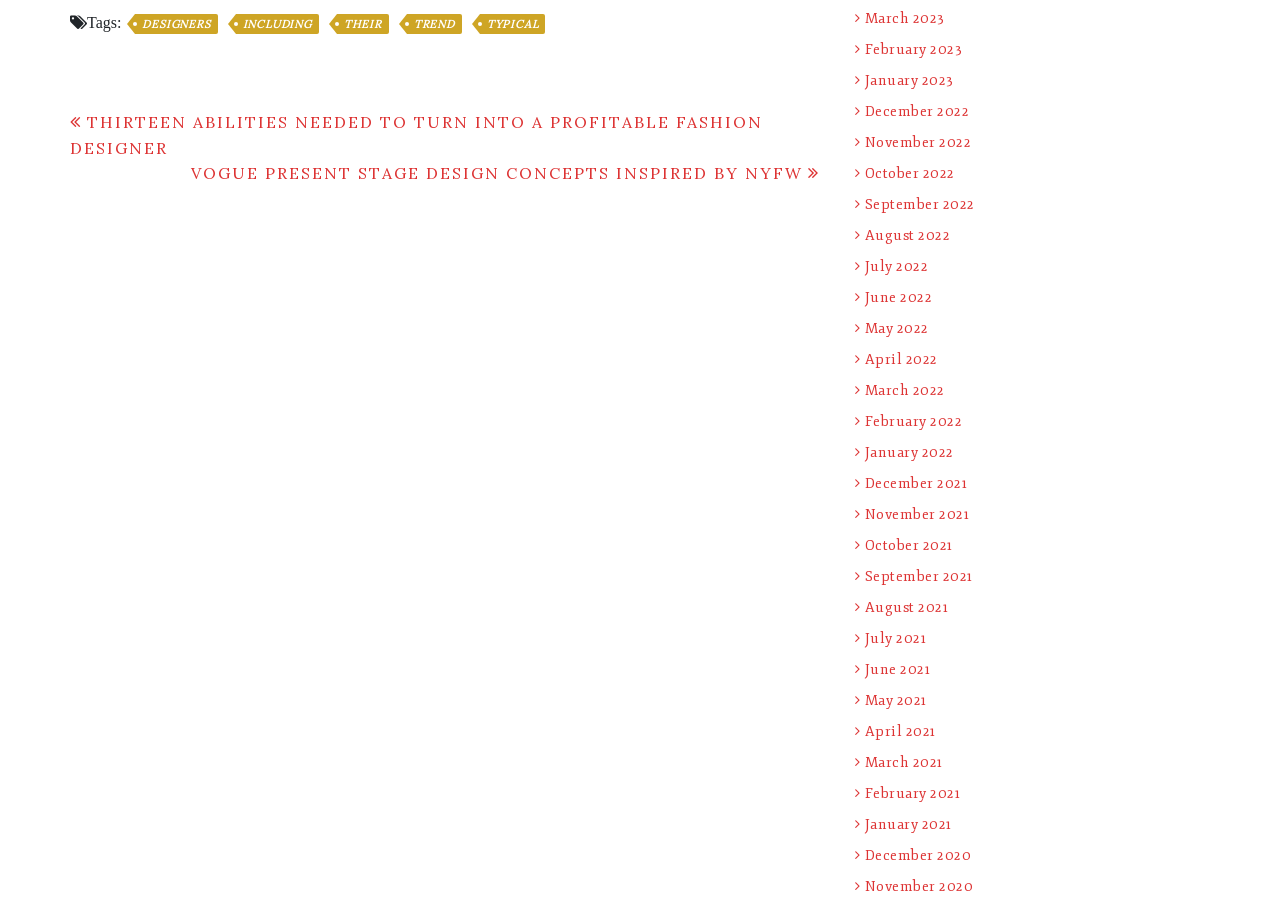Identify the bounding box coordinates of the element that should be clicked to fulfill this task: "Read Experienced Crew interest? topic". The coordinates should be provided as four float numbers between 0 and 1, i.e., [left, top, right, bottom].

None